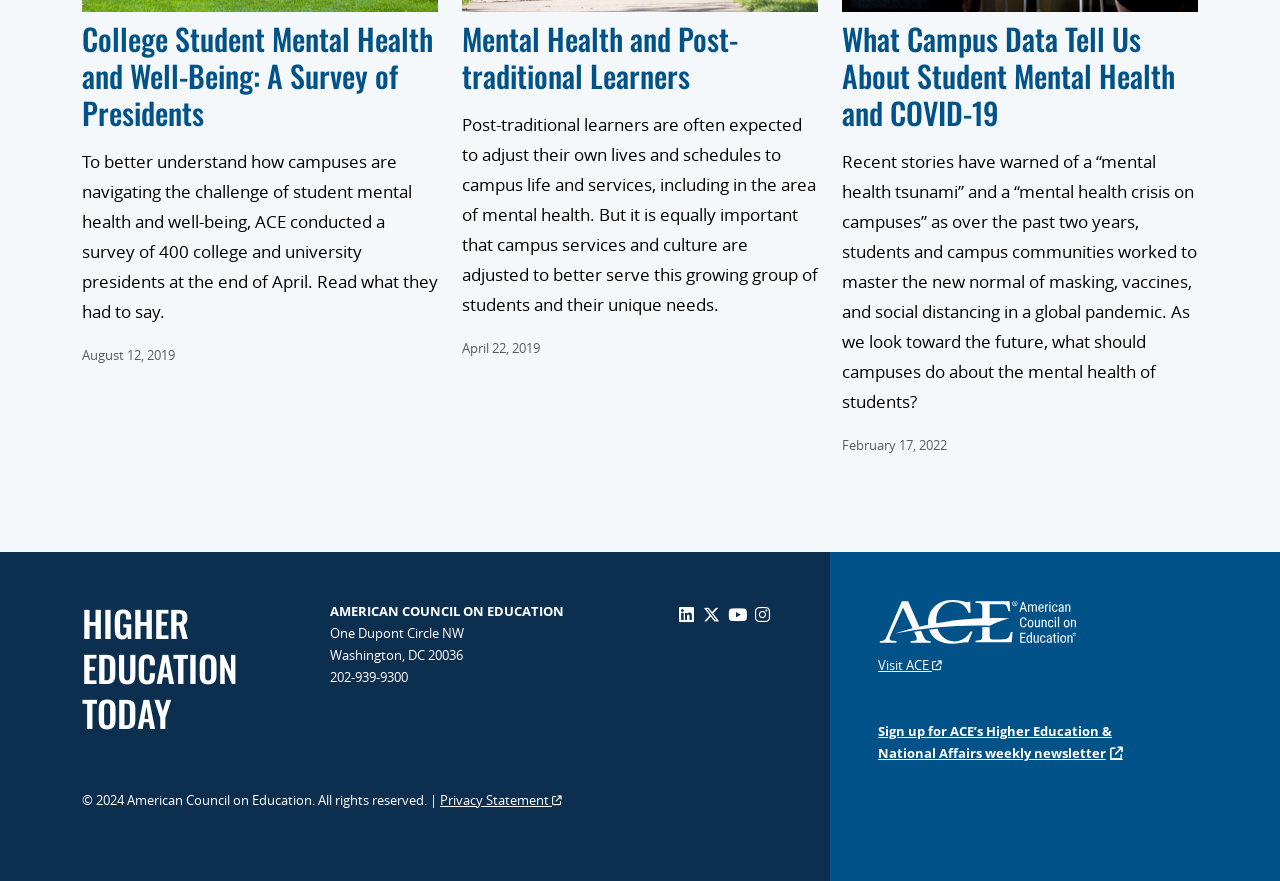Locate and provide the bounding box coordinates for the HTML element that matches this description: "Visit ACE".

[0.686, 0.742, 0.908, 0.767]